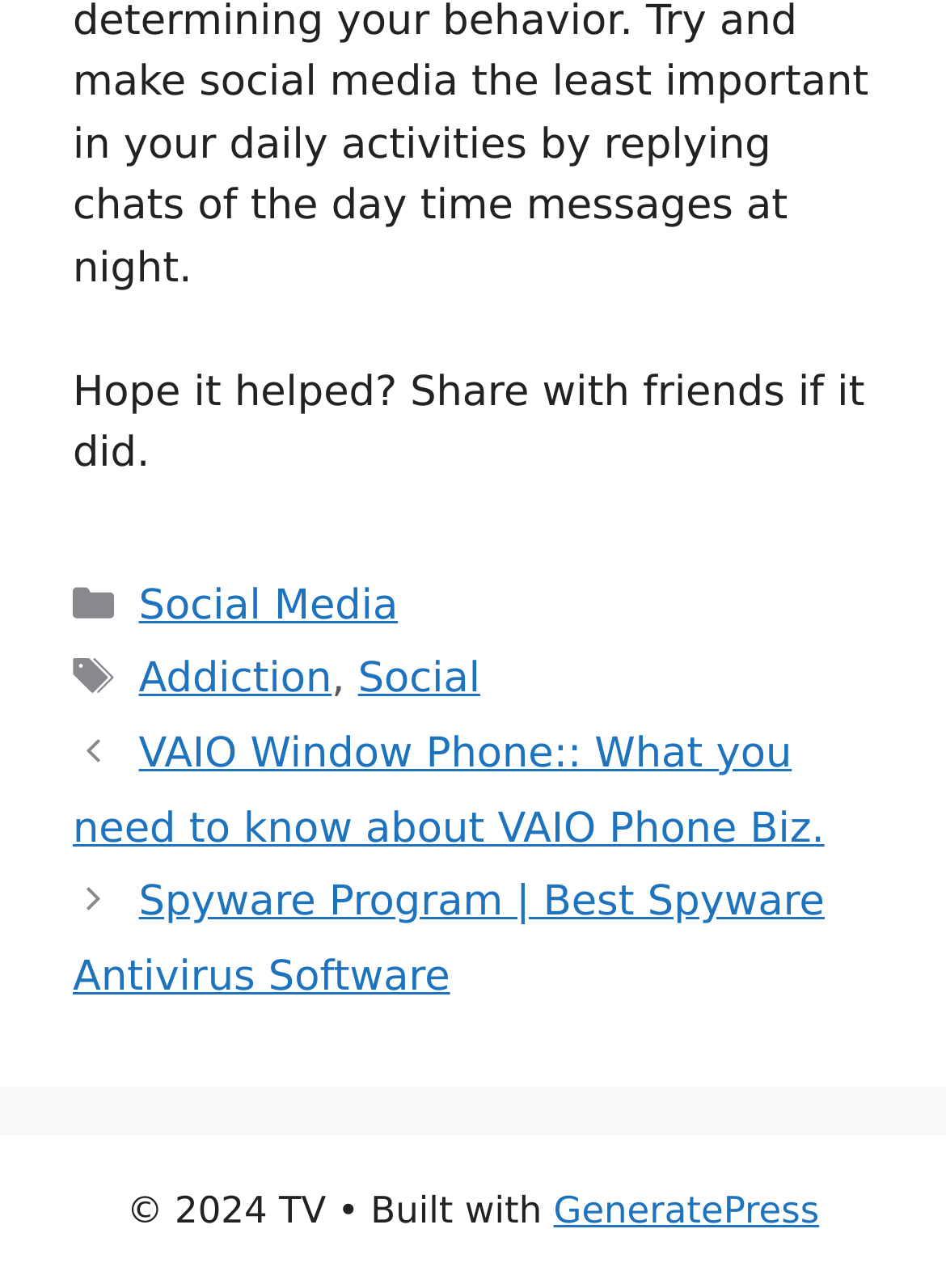Identify the bounding box coordinates for the UI element described as follows: Social. Use the format (top-left x, top-left y, bottom-right x, bottom-right y) and ensure all values are floating point numbers between 0 and 1.

[0.378, 0.509, 0.508, 0.547]